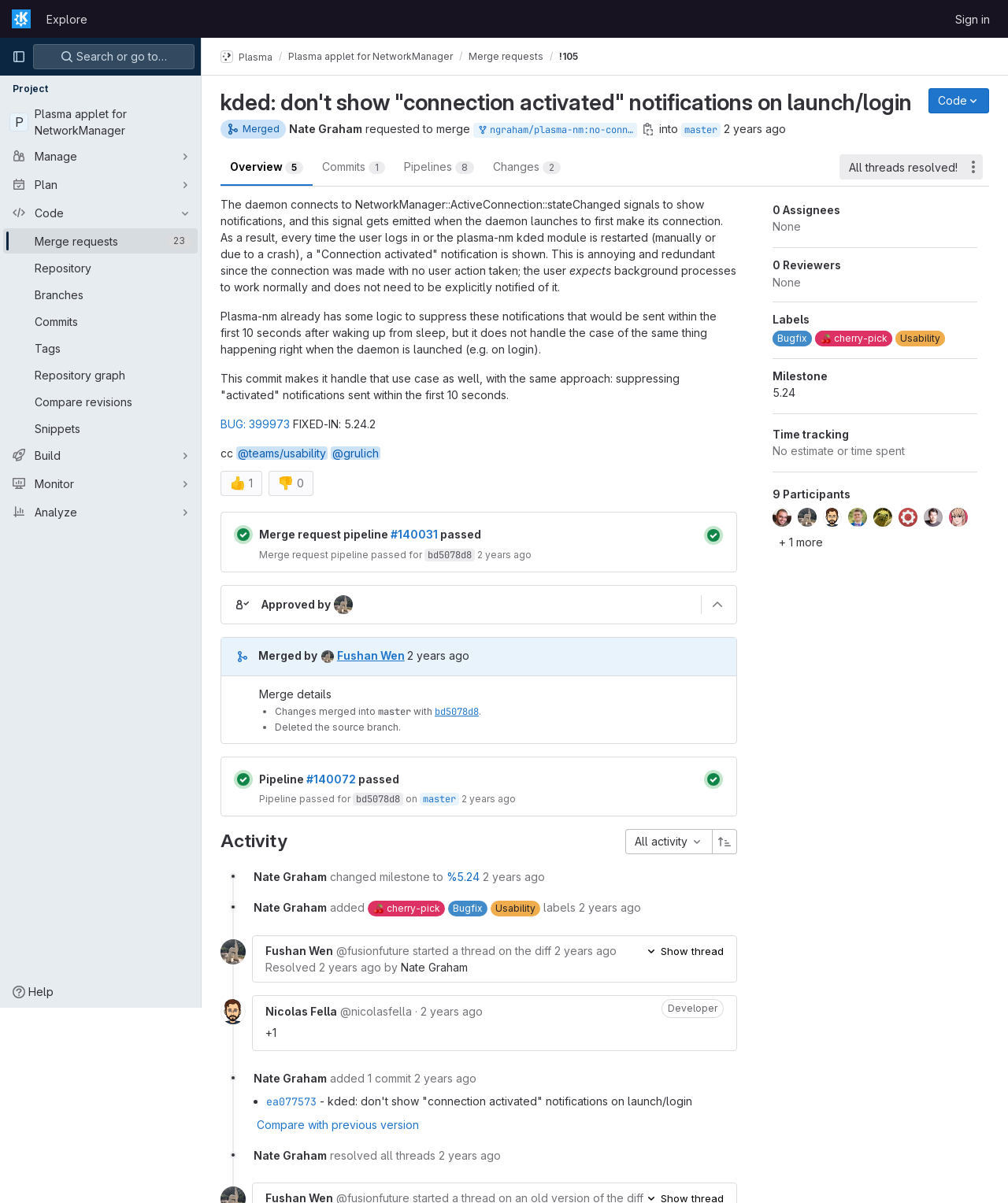What is the status of the merge request pipeline?
Refer to the image and answer the question using a single word or phrase.

Passed